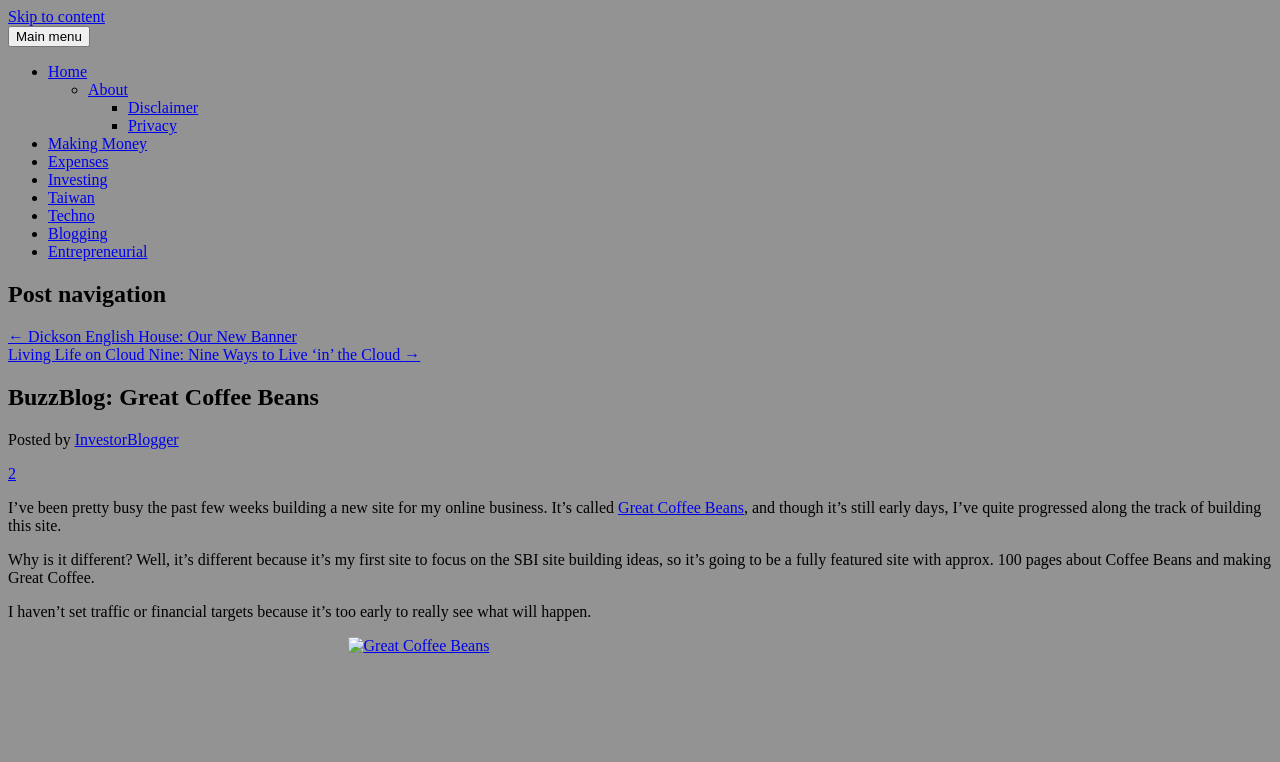What is the current status of the new website?
Could you answer the question in a detailed manner, providing as much information as possible?

I found the answer by reading the text in the article section, which mentions 'though it’s still early days, I’ve quite progressed along the track of building this site'.